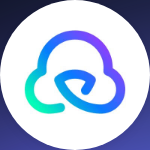Convey all the details present in the image.

The image features the "Sheepy" logo, which is characterized by its contemporary design and a circular format. The logo showcases a stylized cloud motif, blending shades of blue, green, and purple. This vibrant color palette not only conveys a modern aesthetic but also suggests a connection to technology and innovation. Positioned prominently on the webpage dedicated to Sheepy Careers, this logo encapsulates the brand's identity and mission in the recruiting space, inviting users to explore job opportunities and the ethos of the company.